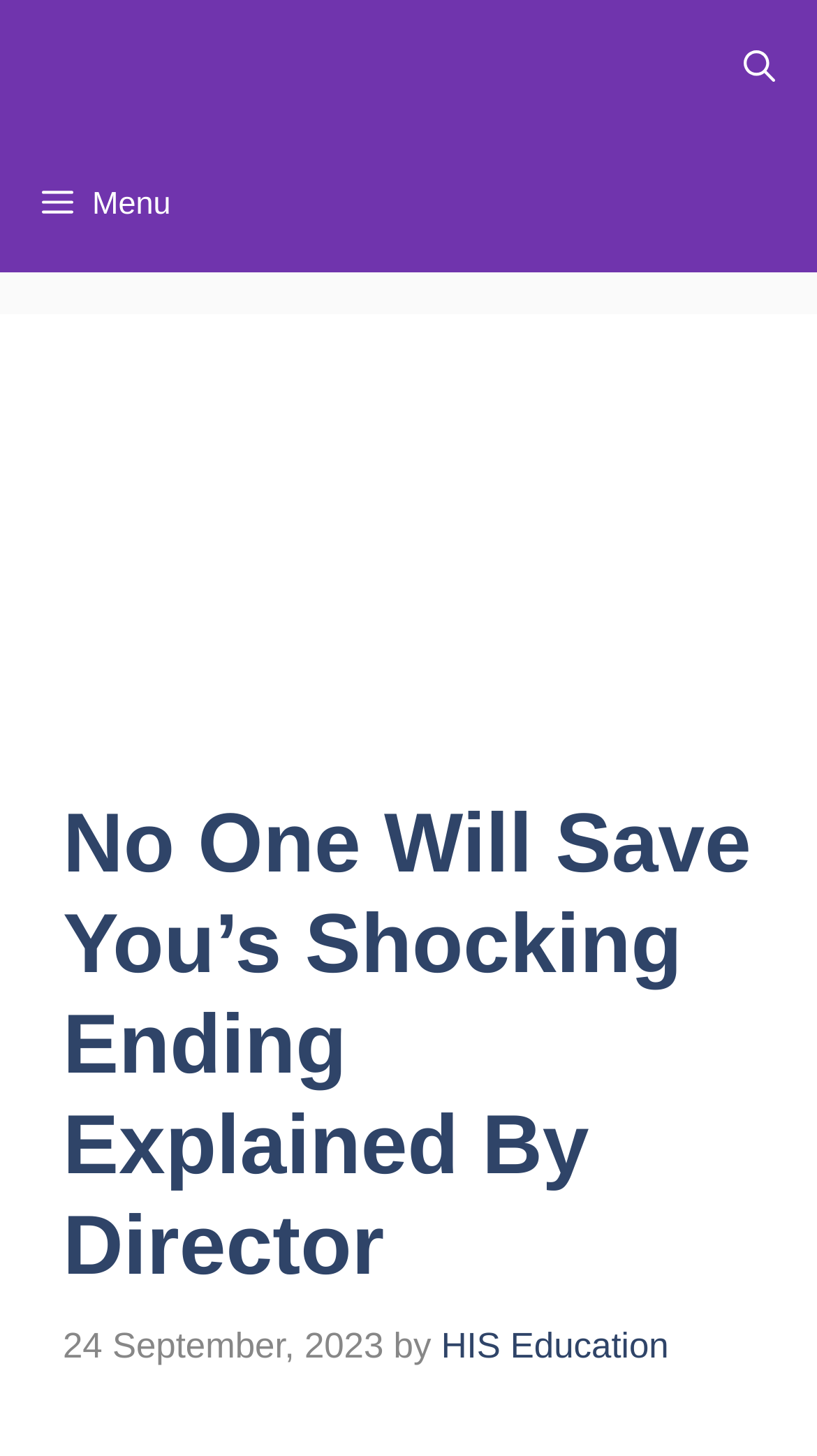Please provide the main heading of the webpage content.

No One Will Save You’s Shocking Ending Explained By Director